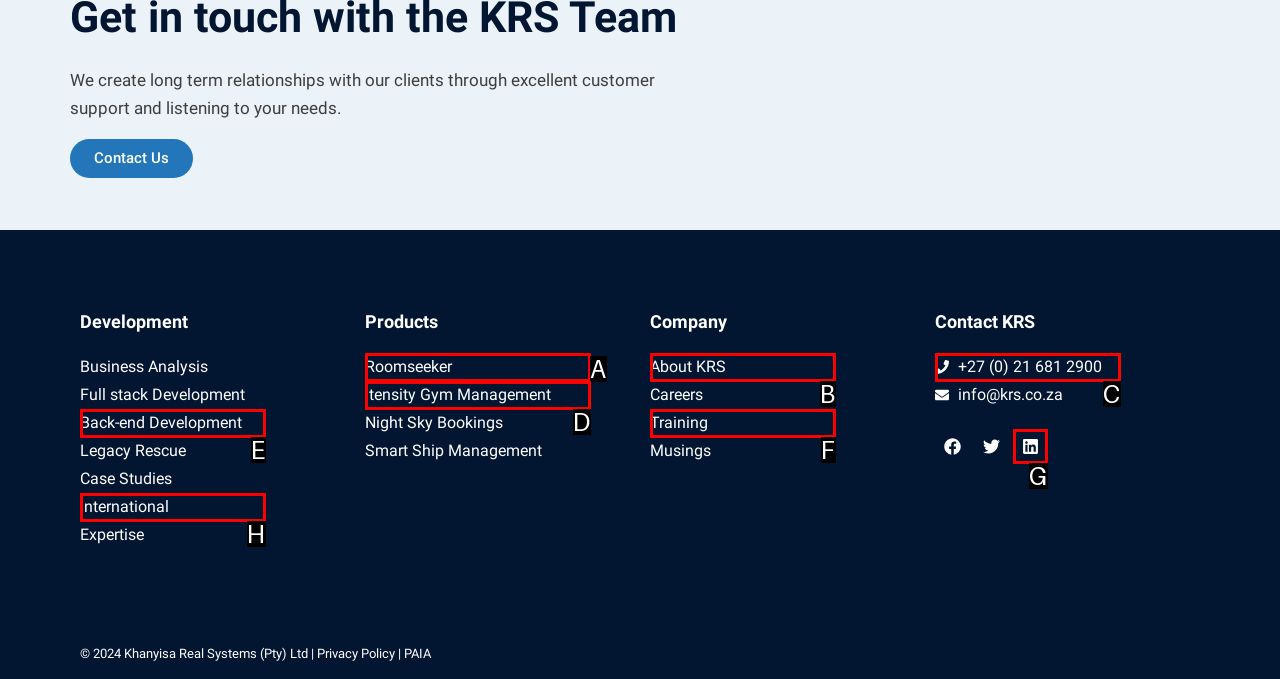Based on the element description: Linkedin, choose the HTML element that matches best. Provide the letter of your selected option.

G